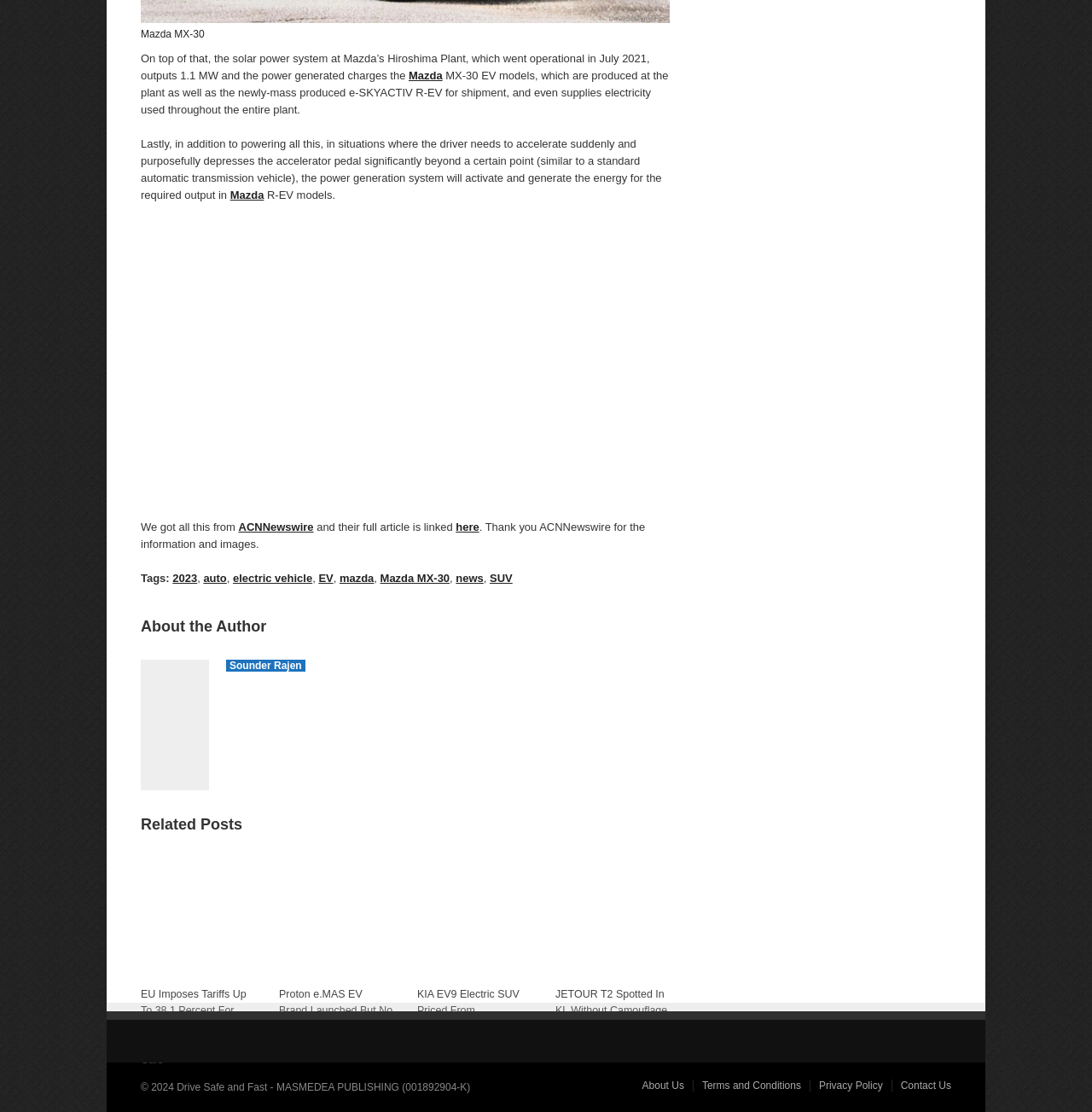What is the brand of the electric vehicle mentioned in the article?
Using the image, give a concise answer in the form of a single word or short phrase.

Mazda